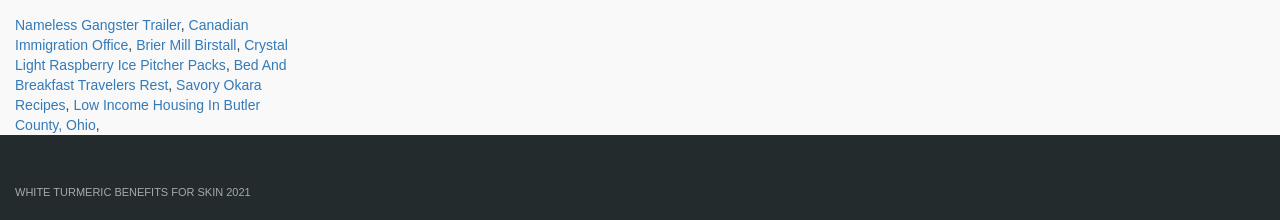Predict the bounding box for the UI component with the following description: "Bed And Breakfast Travelers Rest".

[0.012, 0.258, 0.224, 0.421]